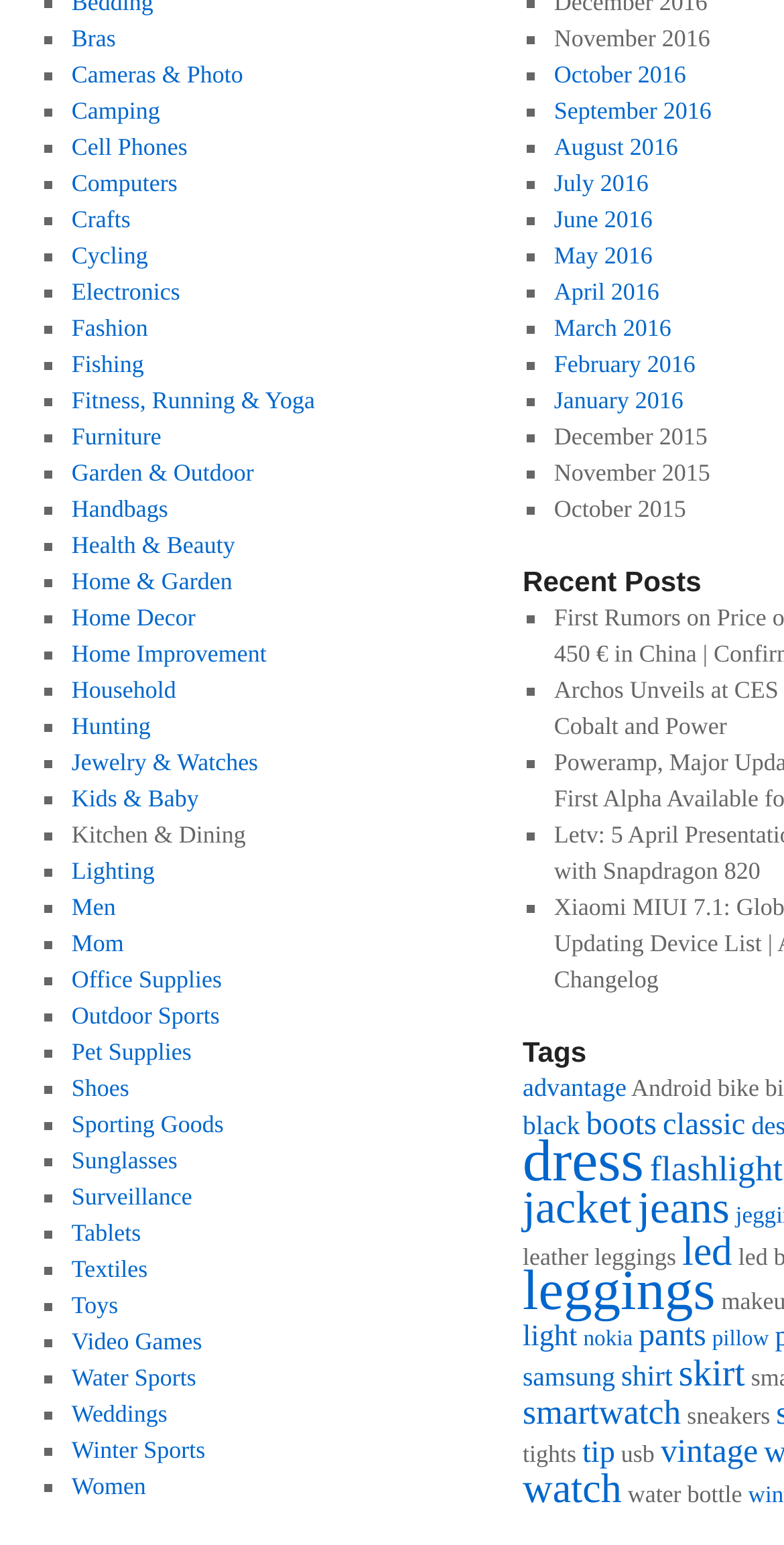Using the given element description, provide the bounding box coordinates (top-left x, top-left y, bottom-right x, bottom-right y) for the corresponding UI element in the screenshot: Home Improvement

[0.091, 0.414, 0.34, 0.432]